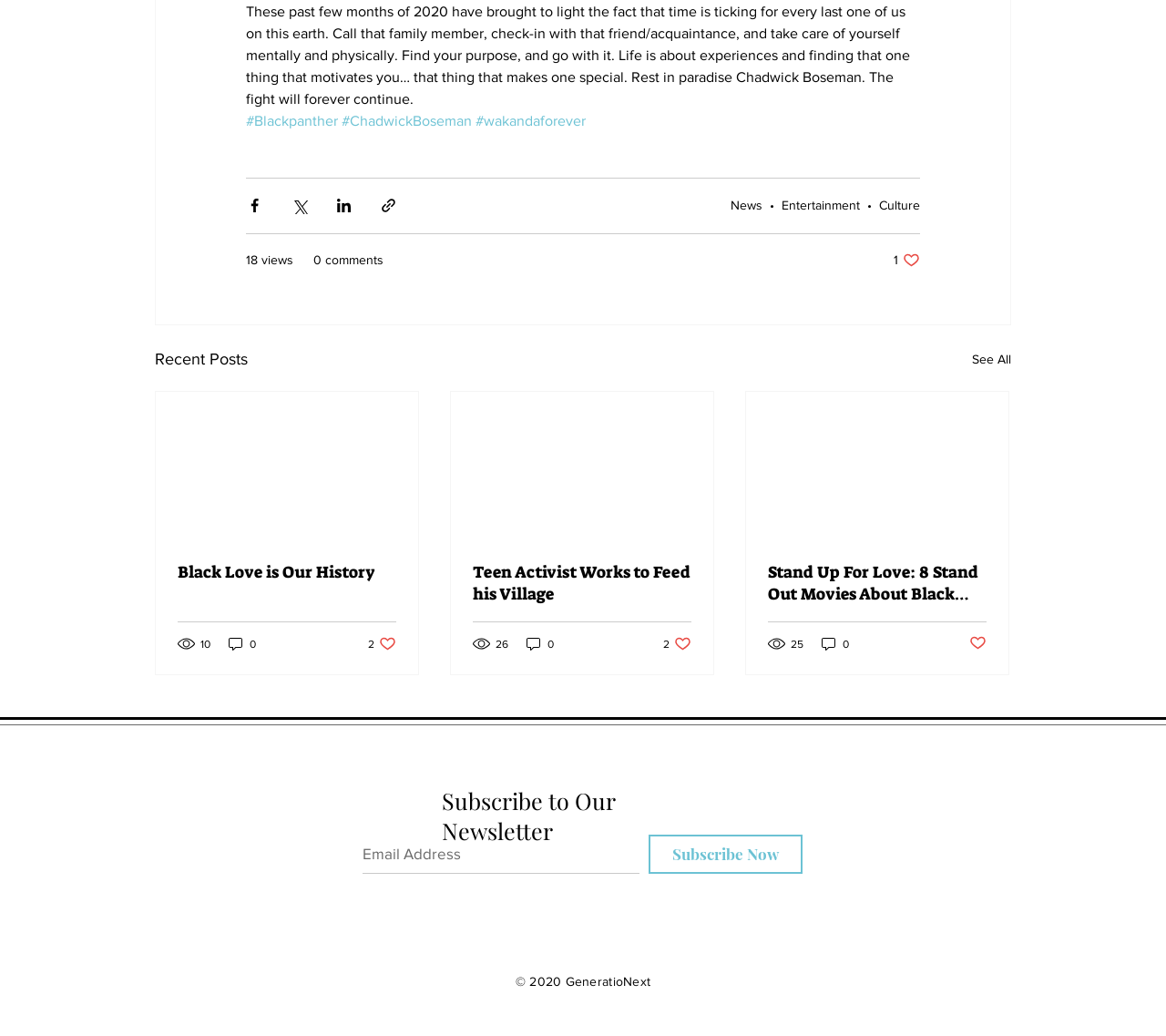Identify the bounding box coordinates for the region of the element that should be clicked to carry out the instruction: "Read the article about Black Love is Our History". The bounding box coordinates should be four float numbers between 0 and 1, i.e., [left, top, right, bottom].

[0.152, 0.542, 0.34, 0.563]